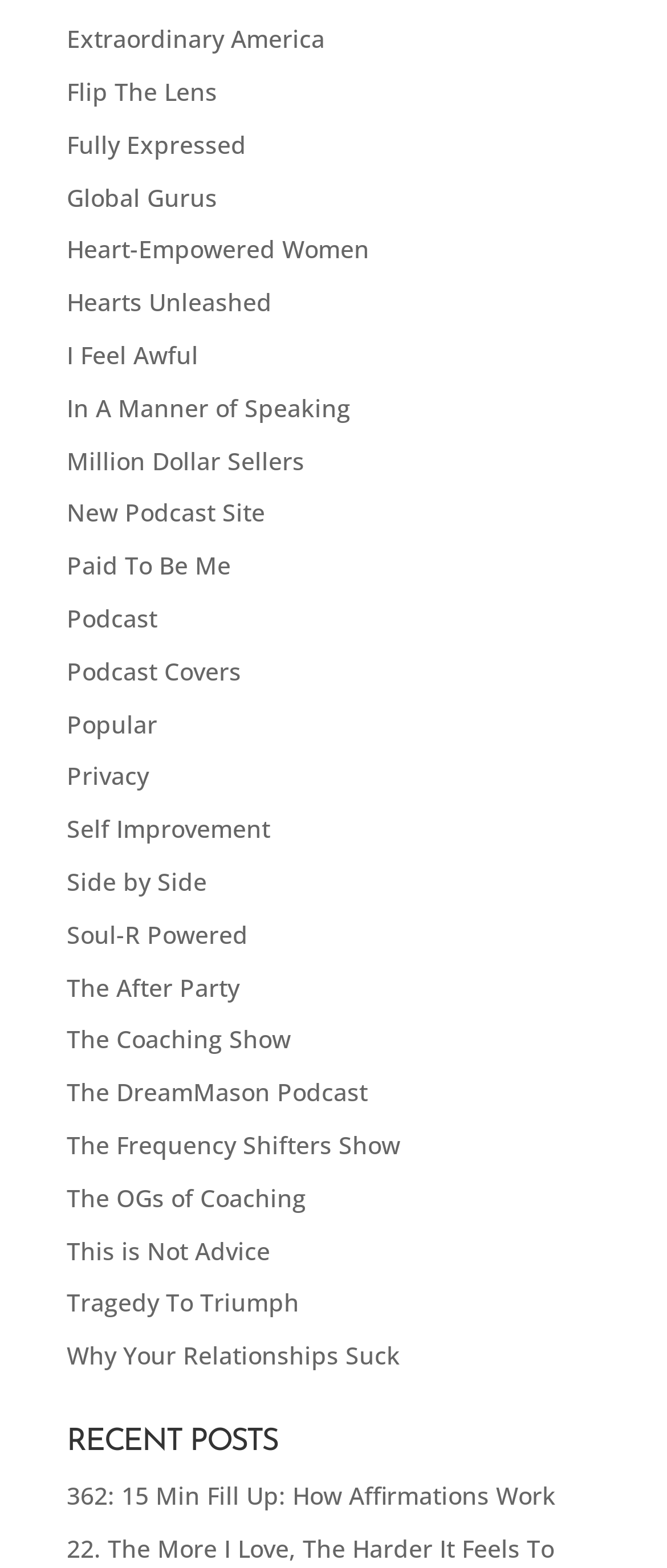Please locate the bounding box coordinates of the element that should be clicked to complete the given instruction: "read recent posts".

[0.1, 0.911, 0.9, 0.941]